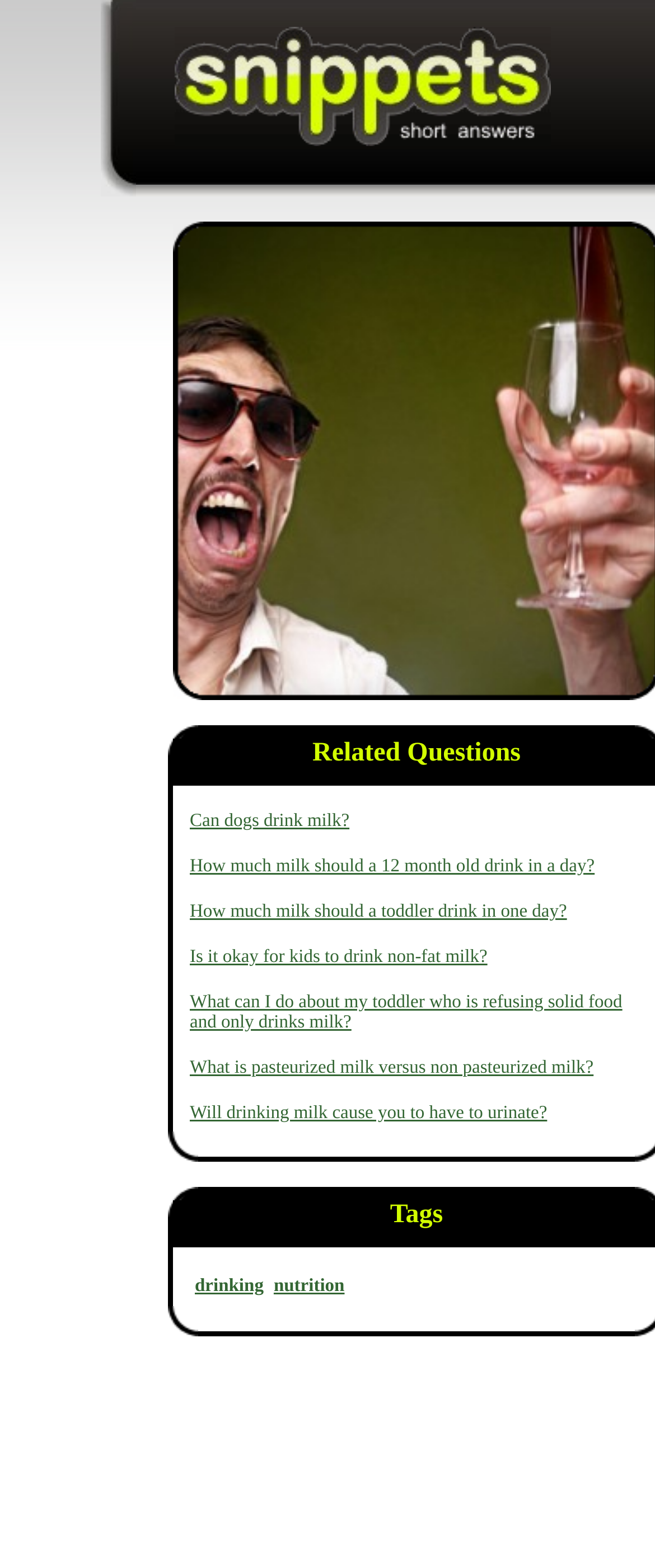Based on the image, please elaborate on the answer to the following question:
What is the topic of the links on this webpage?

I analyzed the text content of the links on this webpage and found that they are all related to milk and nutrition, such as 'Can dogs drink milk?' and 'Is it okay for kids to drink non-fat milk?'.